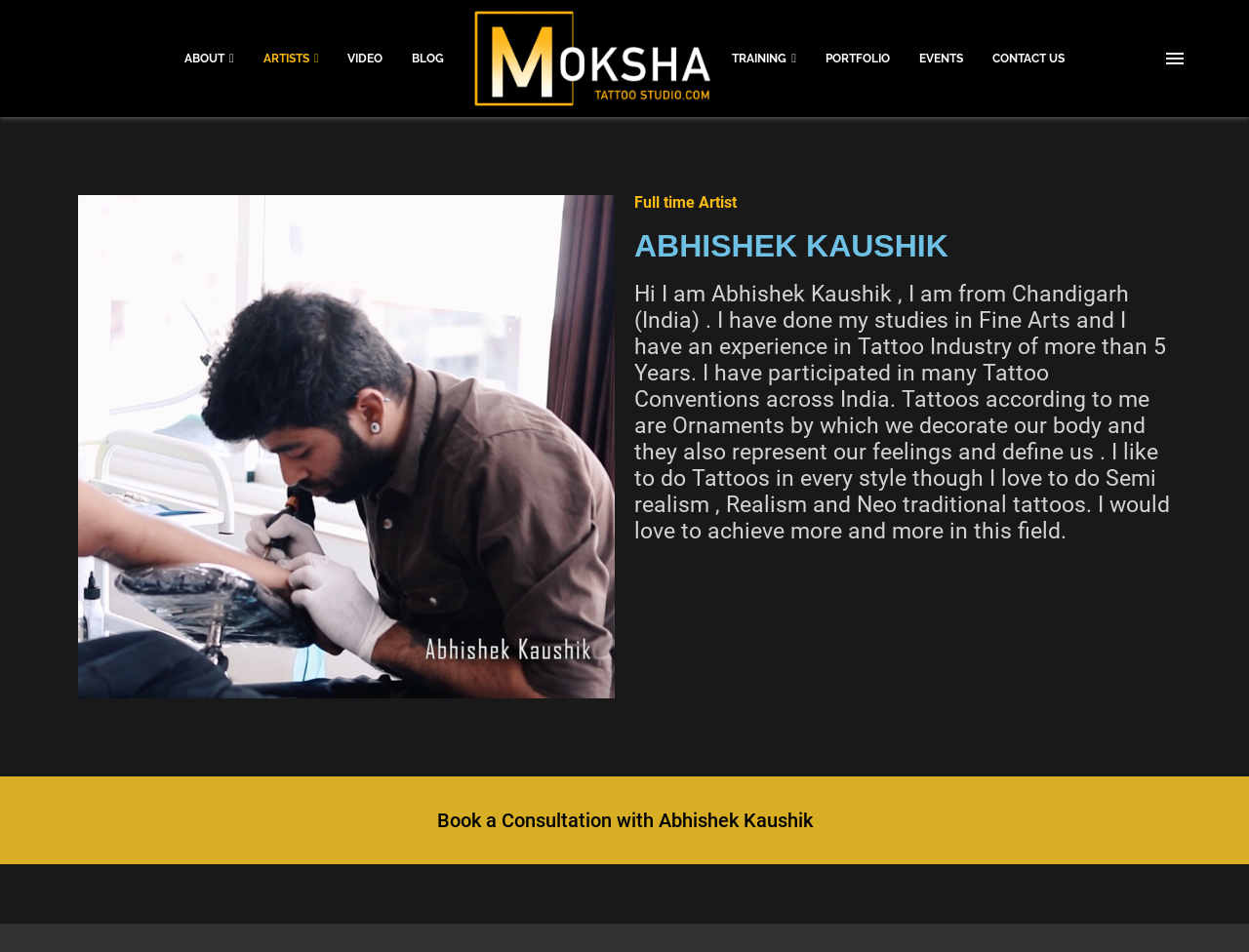Give a concise answer using only one word or phrase for this question:
What is the profession of Abhishek Kaushik?

Tattoo artist